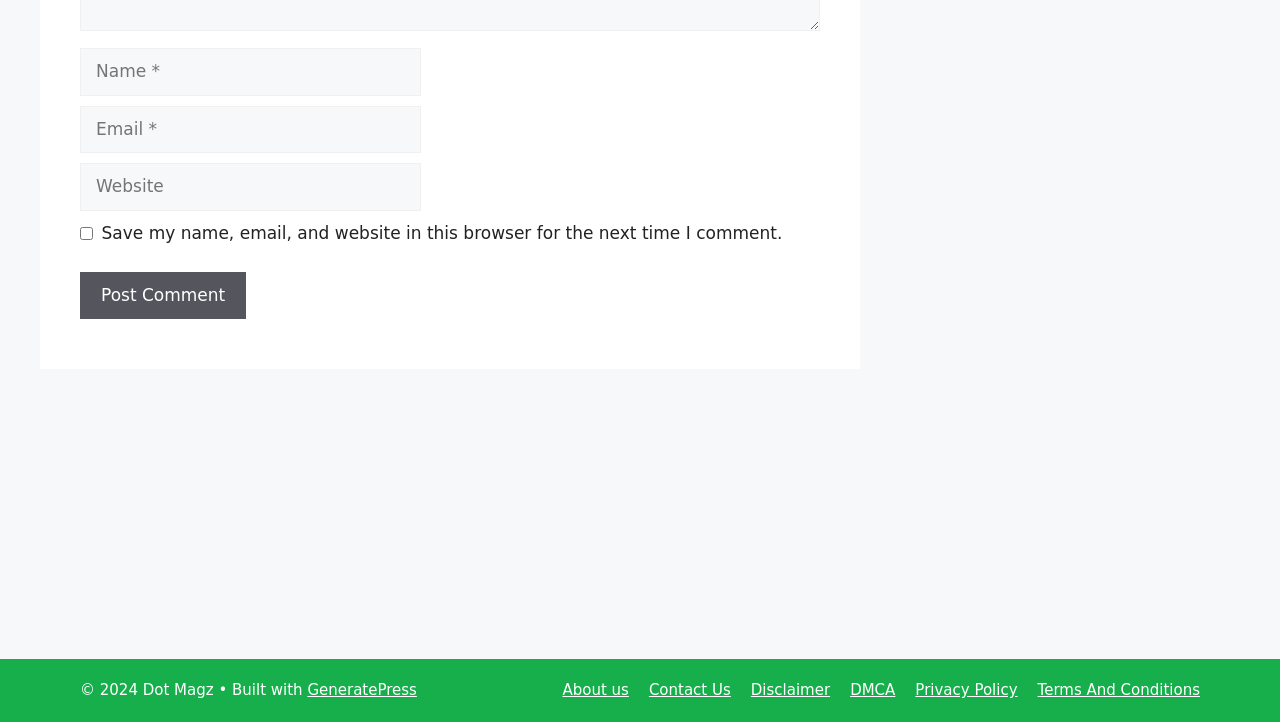What is the button at the bottom of the form for?
Respond to the question with a single word or phrase according to the image.

Post Comment